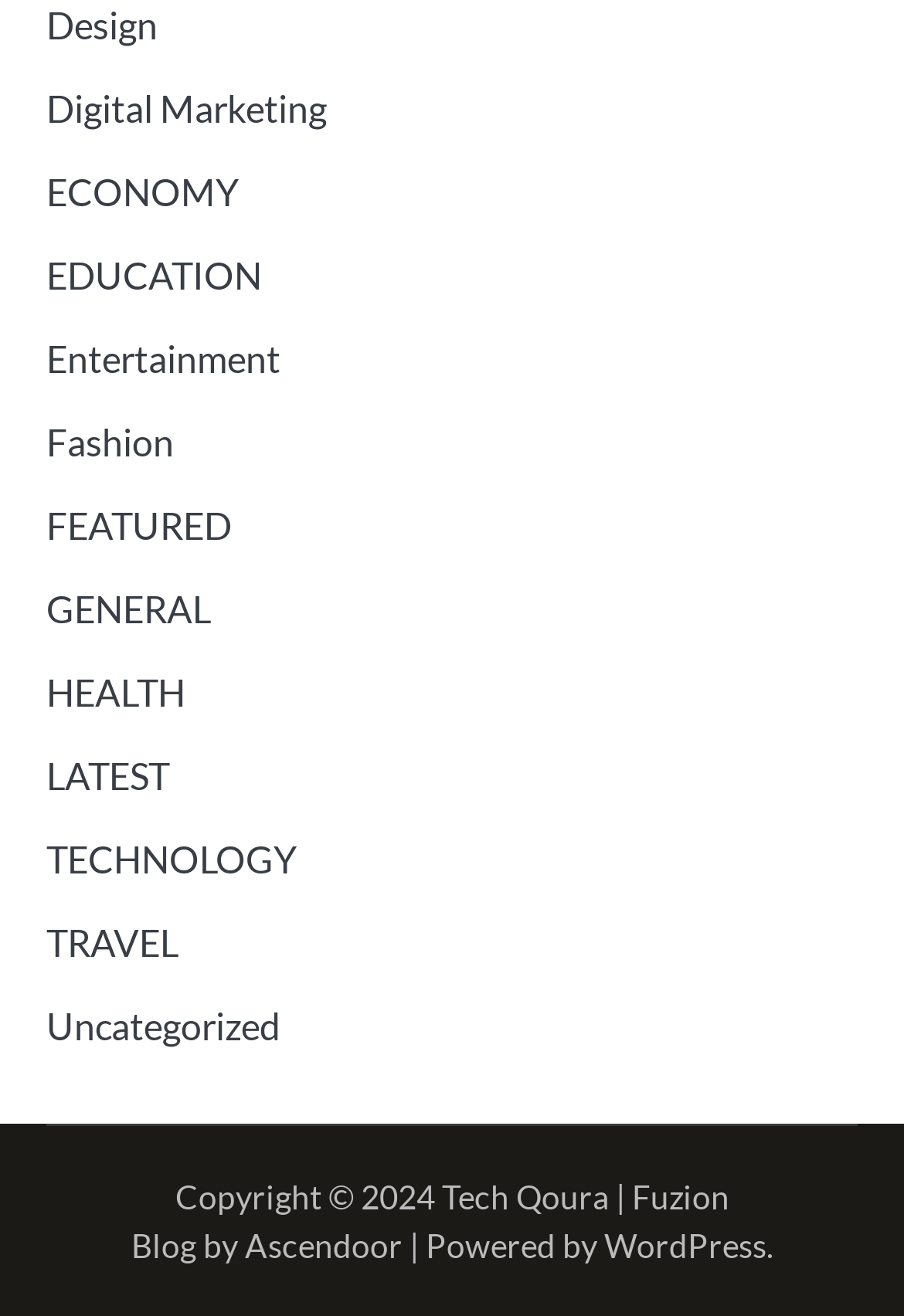Please reply to the following question using a single word or phrase: 
What is the platform used to power the blog?

WordPress